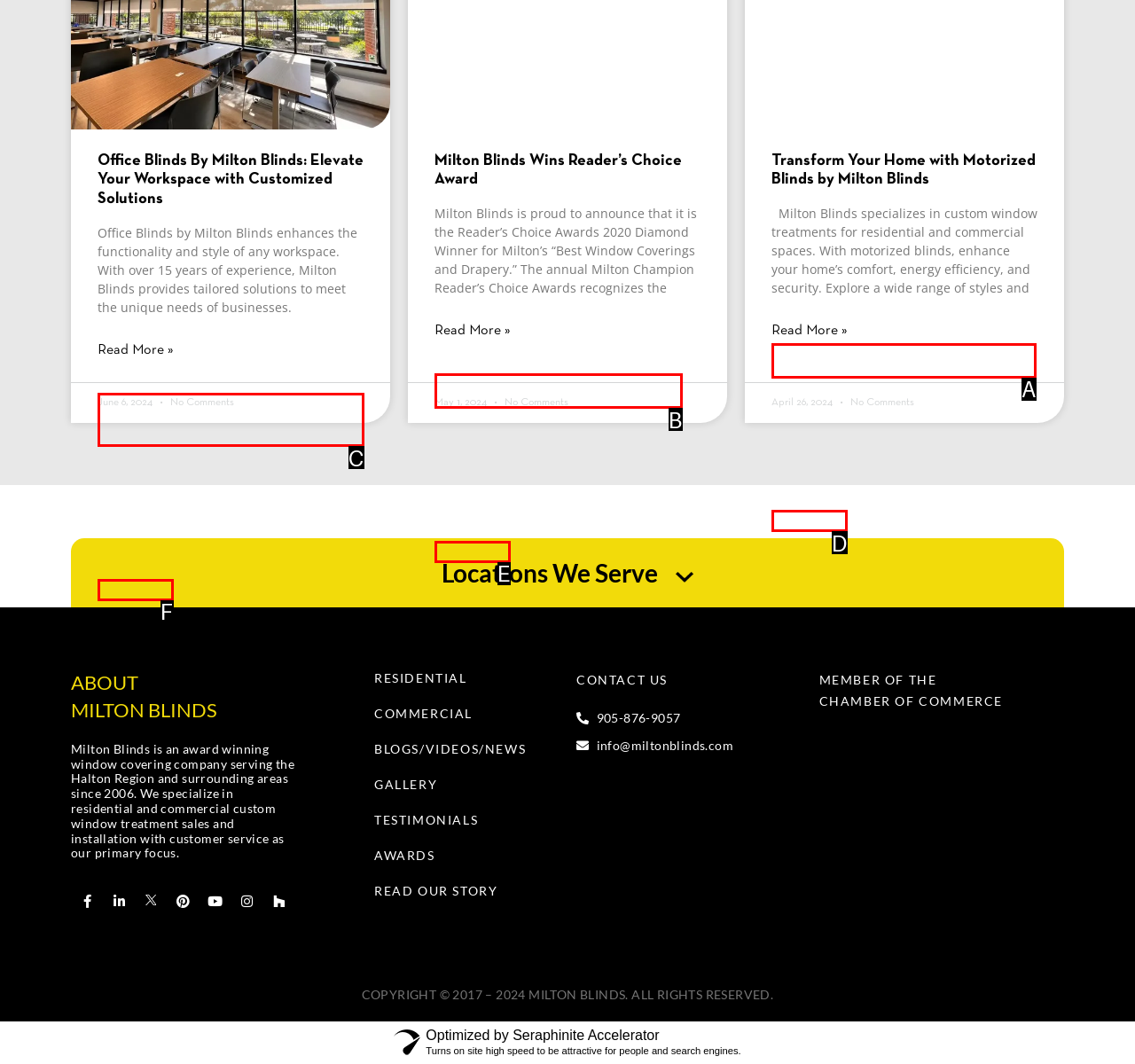Find the option that matches this description: Read More »
Provide the matching option's letter directly.

E